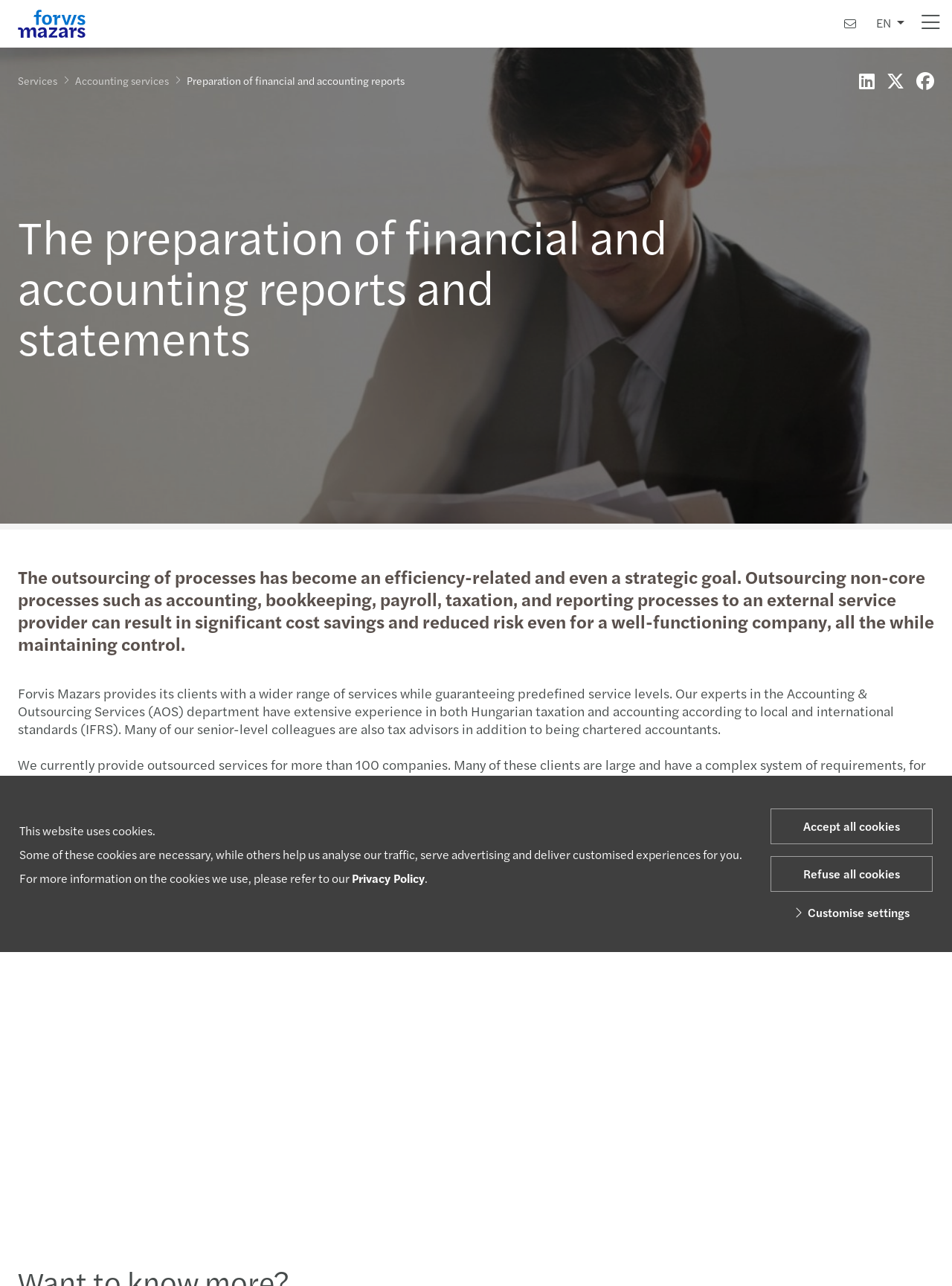Please determine the primary heading and provide its text.

The preparation of financial and accounting reports and statements